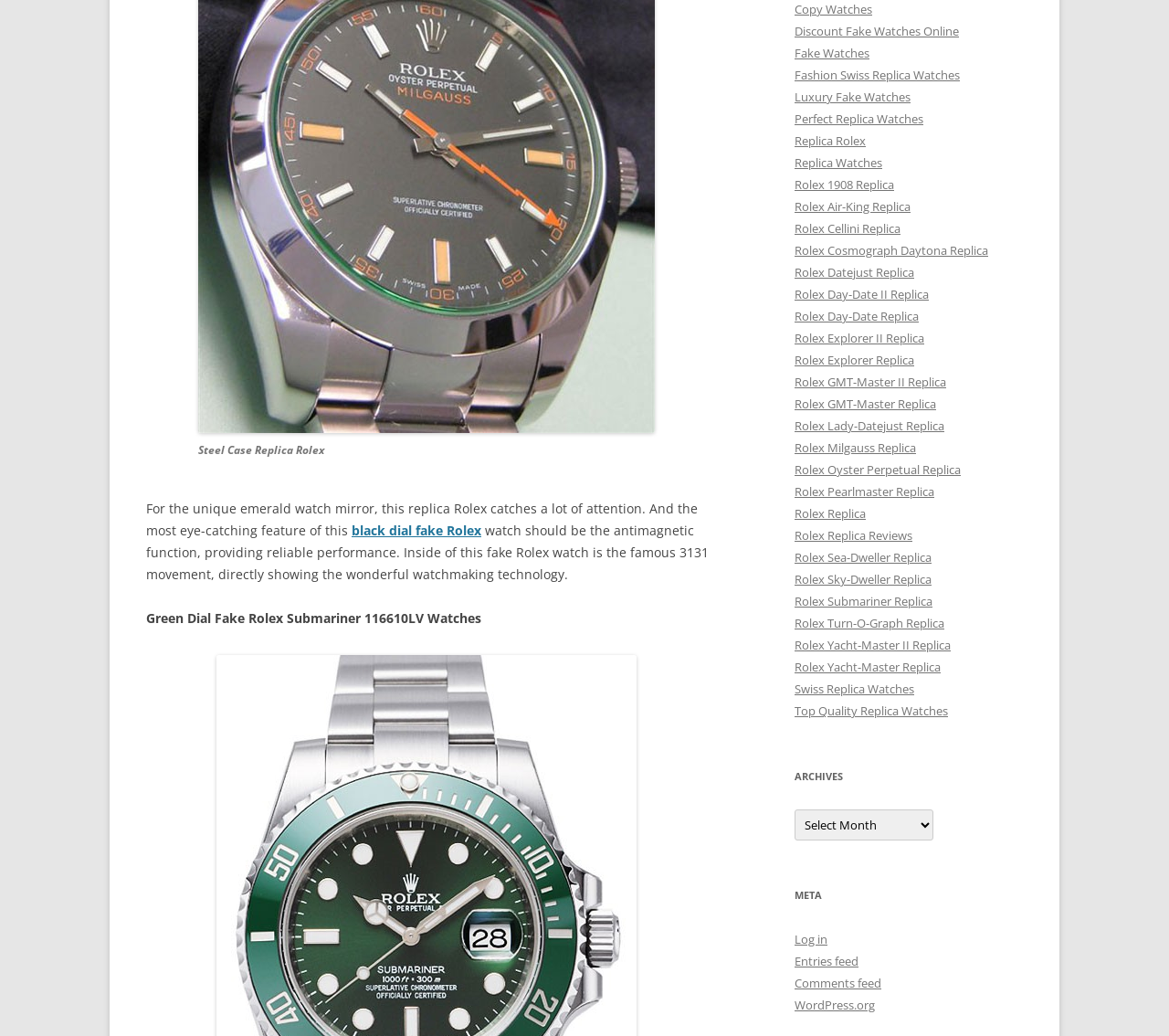What is the function of the watch mentioned?
Provide a detailed answer to the question using information from the image.

The webpage states that 'the most eye-catching feature of this watch should be the antimagnetic function, providing reliable performance.' Therefore, the function of the watch mentioned is antimagnetic.